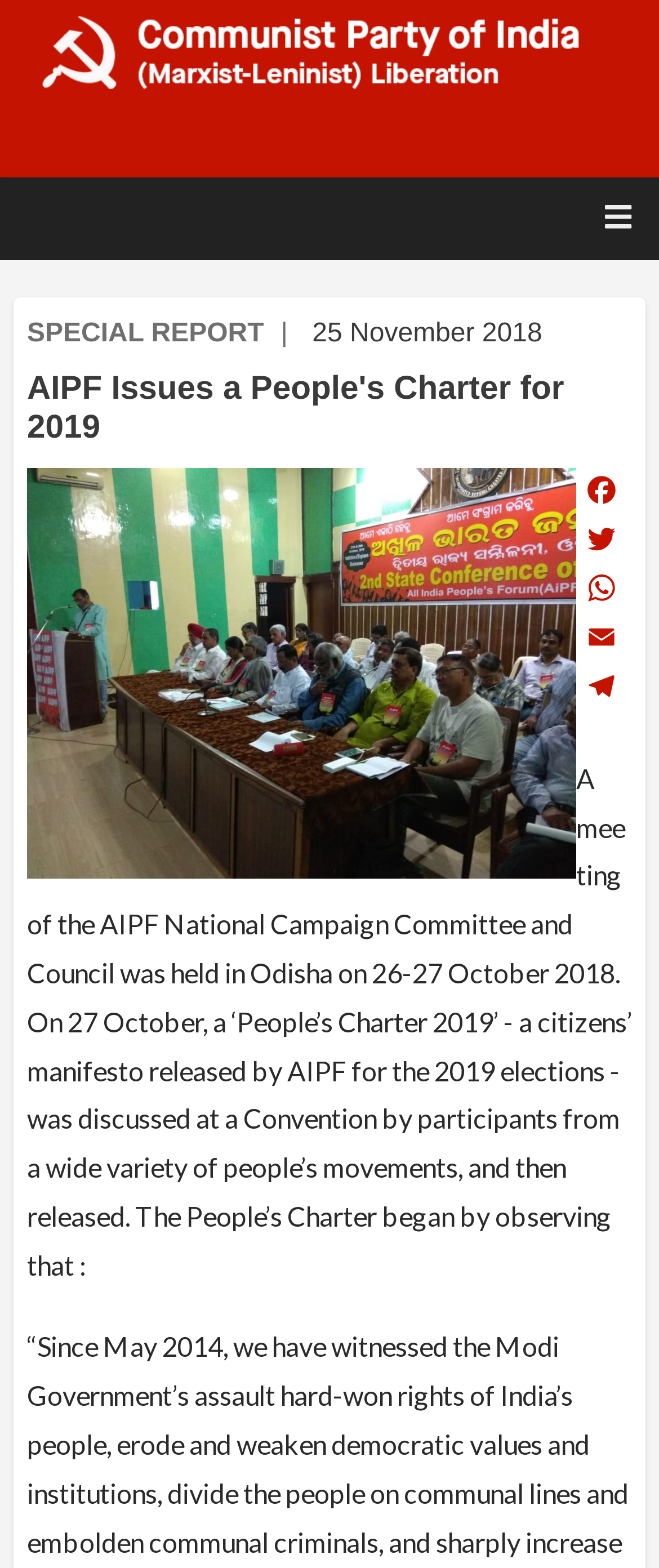Based on the description "Twitter", find the bounding box of the specified UI element.

[0.874, 0.332, 0.951, 0.356]